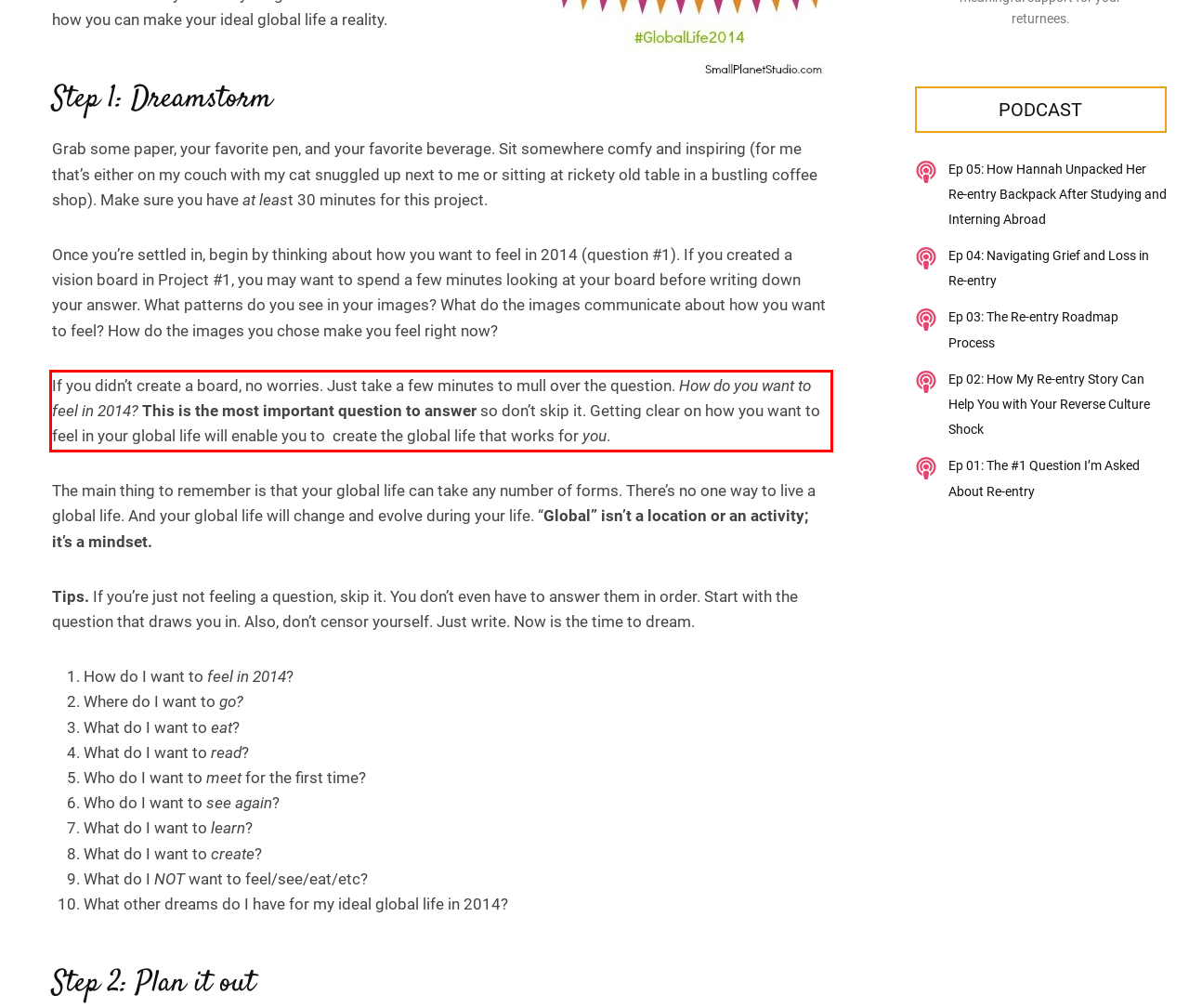Observe the screenshot of the webpage, locate the red bounding box, and extract the text content within it.

If you didn’t create a board, no worries. Just take a few minutes to mull over the question. How do you want to feel in 2014? This is the most important question to answer so don’t skip it. Getting clear on how you want to feel in your global life will enable you to create the global life that works for you.